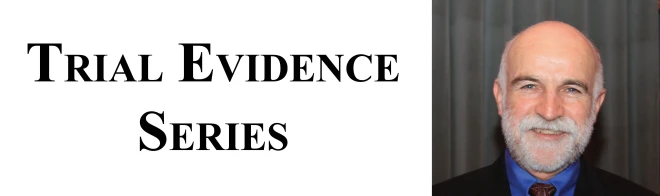Create an extensive caption that includes all significant details of the image.

The image prominently features the title "TRIAL EVIDENCE SERIES" in bold, stylish typography, indicating an educational or informative focus on the rules and practices relevant to trial evidence. Adjacent to the text is a photograph of a professionally dressed individual with facial hair and a friendly expression, suggesting an approachable authority in the field. This visual pairing likely aims to engage viewers by combining informative content with a personable image, associated with a series dedicated to enhancing understanding of trial procedures, particularly in the context of cross-examination questions and courtroom dynamics.